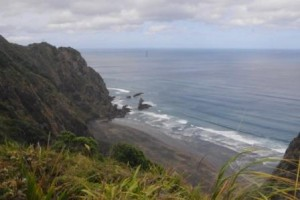What is the name of the walking path in the image?
Answer the question with a single word or phrase derived from the image.

Coman's Track